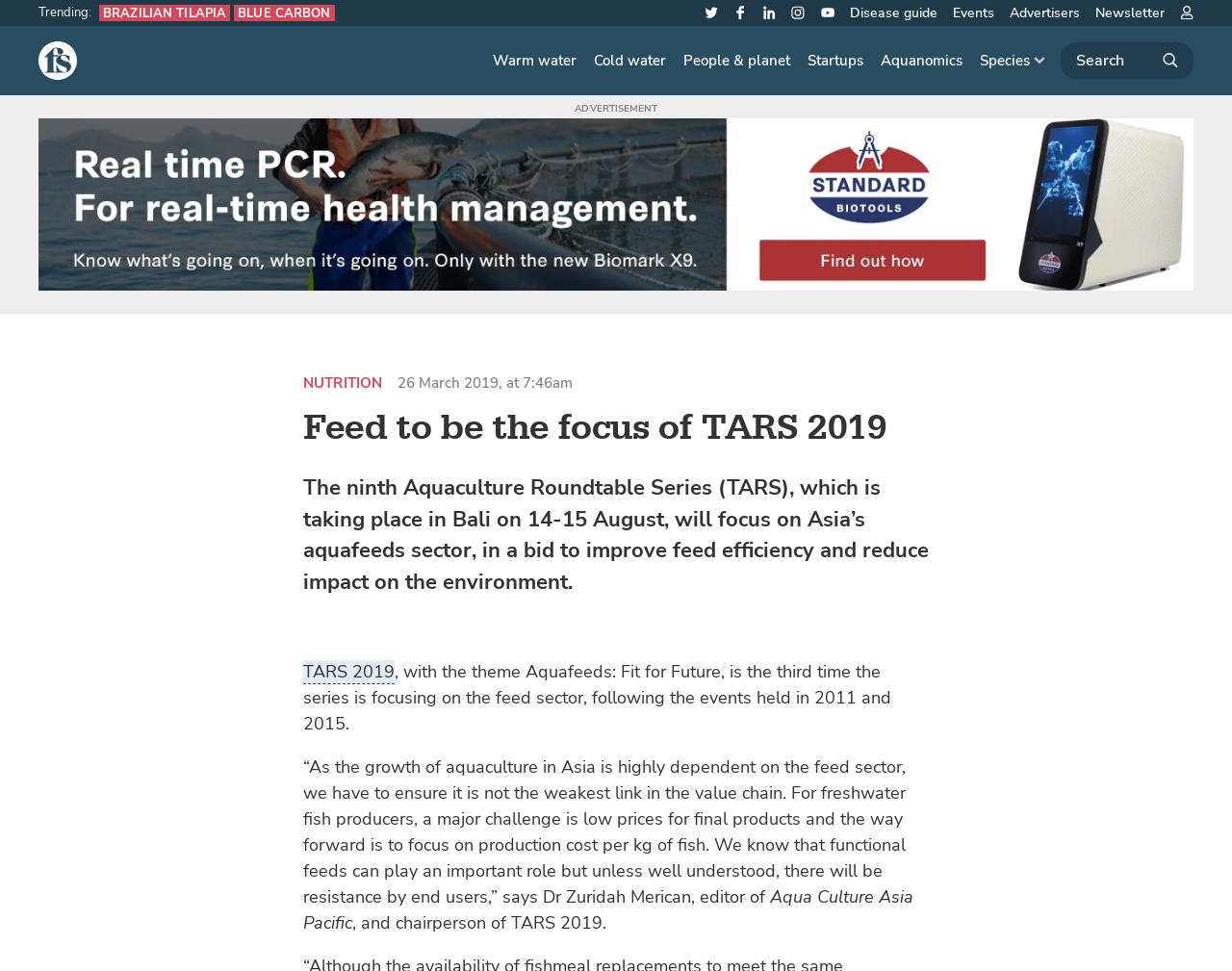What is the focus of TARS 2019?
Using the image as a reference, answer with just one word or a short phrase.

Asia's aquafeeds sector